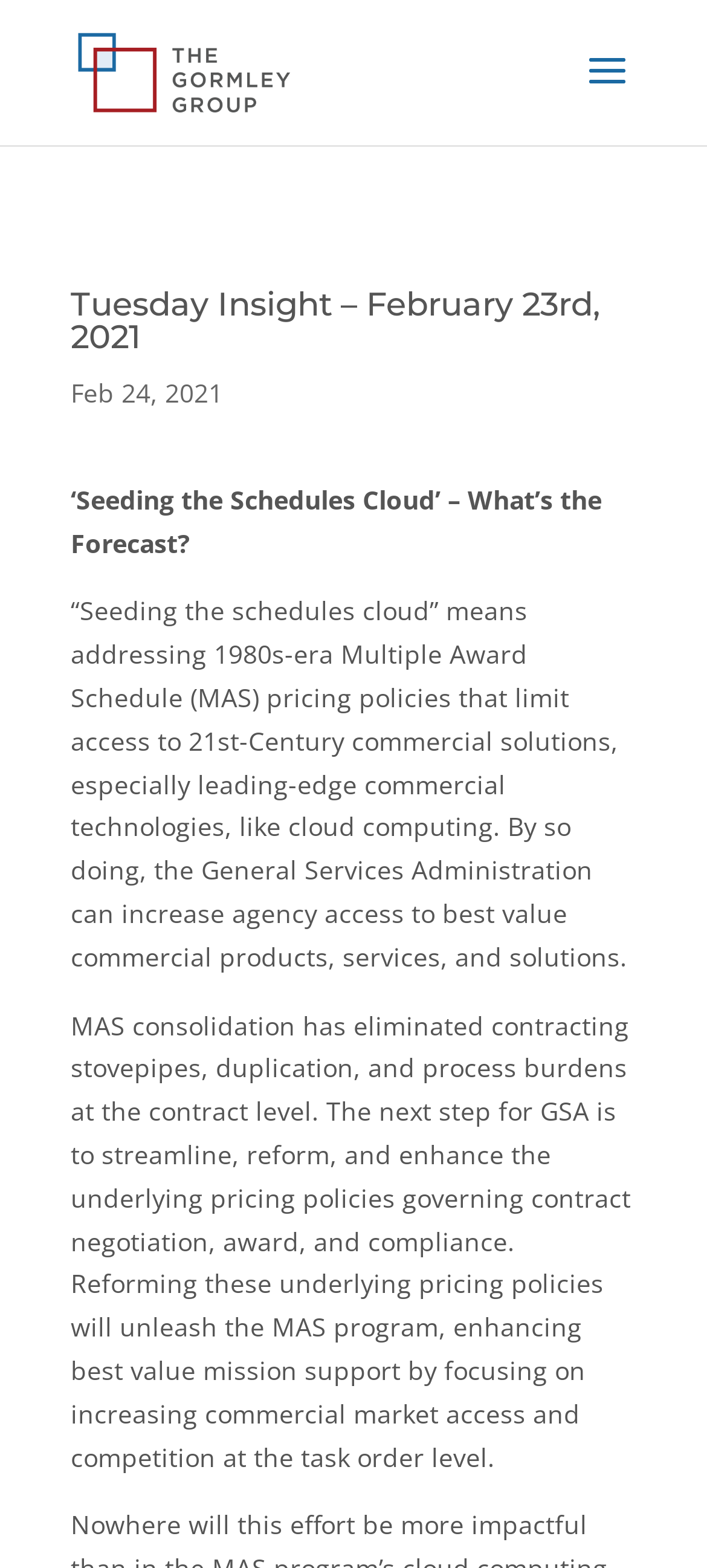Create a detailed description of the webpage's content and layout.

The webpage appears to be a blog post or article titled "Tuesday Insight – February 23rd, 2021" from Gormley Group, a consulting firm for federal government contractors. At the top of the page, there is a link and an image, both with the same text, "GSA Schedule Consultants and GSA Schedule Consulting for Federal Government Contractors | Gormley Group", which serves as the website's title or logo.

Below the title, there is a heading that displays the date "Feb 24, 2021". The main content of the page is divided into three paragraphs. The first paragraph has a title "‘Seeding the Schedules Cloud’ – What’s the Forecast?" and discusses the concept of "seeding the schedules cloud", which involves addressing outdated pricing policies to increase access to commercial solutions, especially cloud computing.

The second paragraph explains how the General Services Administration can increase agency access to best value commercial products, services, and solutions by reforming these pricing policies. The third and final paragraph discusses the benefits of reforming these policies, including increasing commercial market access and competition at the task order level.

Overall, the webpage has a simple layout with a clear hierarchy of elements, making it easy to navigate and read.